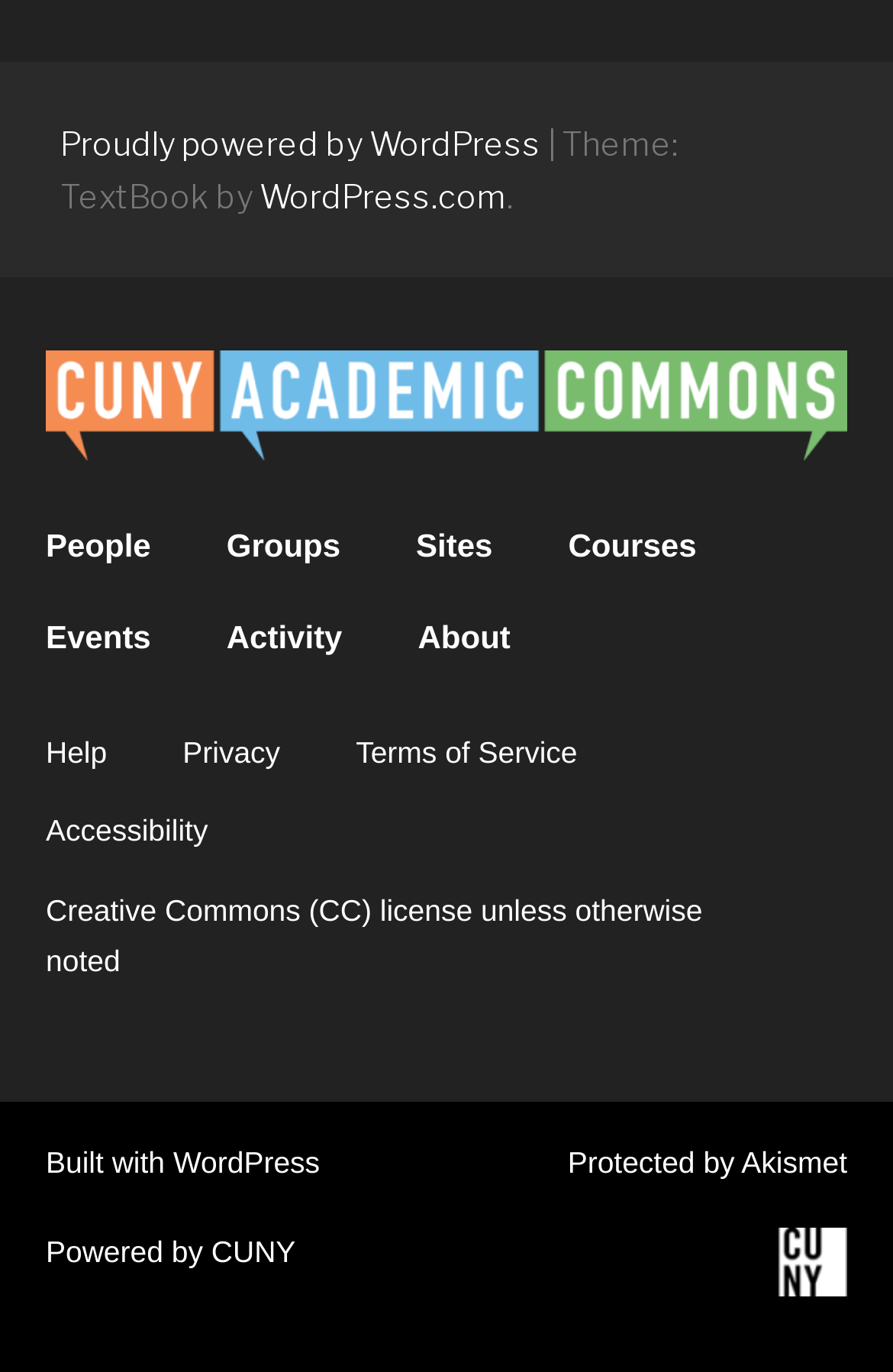Please identify the bounding box coordinates of the element's region that should be clicked to execute the following instruction: "Click on the CUNY Academic Commons logo". The bounding box coordinates must be four float numbers between 0 and 1, i.e., [left, top, right, bottom].

[0.051, 0.313, 0.949, 0.34]